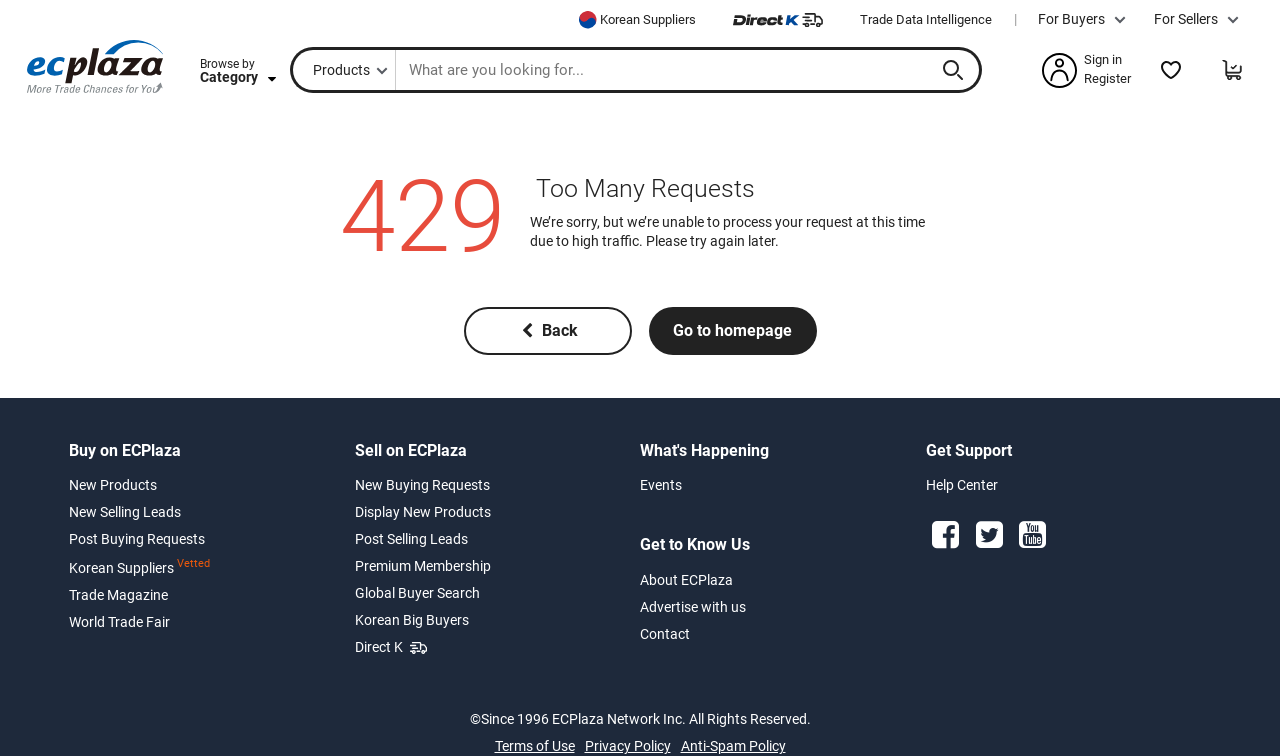Locate the bounding box coordinates of the element I should click to achieve the following instruction: "Search for products".

[0.227, 0.062, 0.724, 0.123]